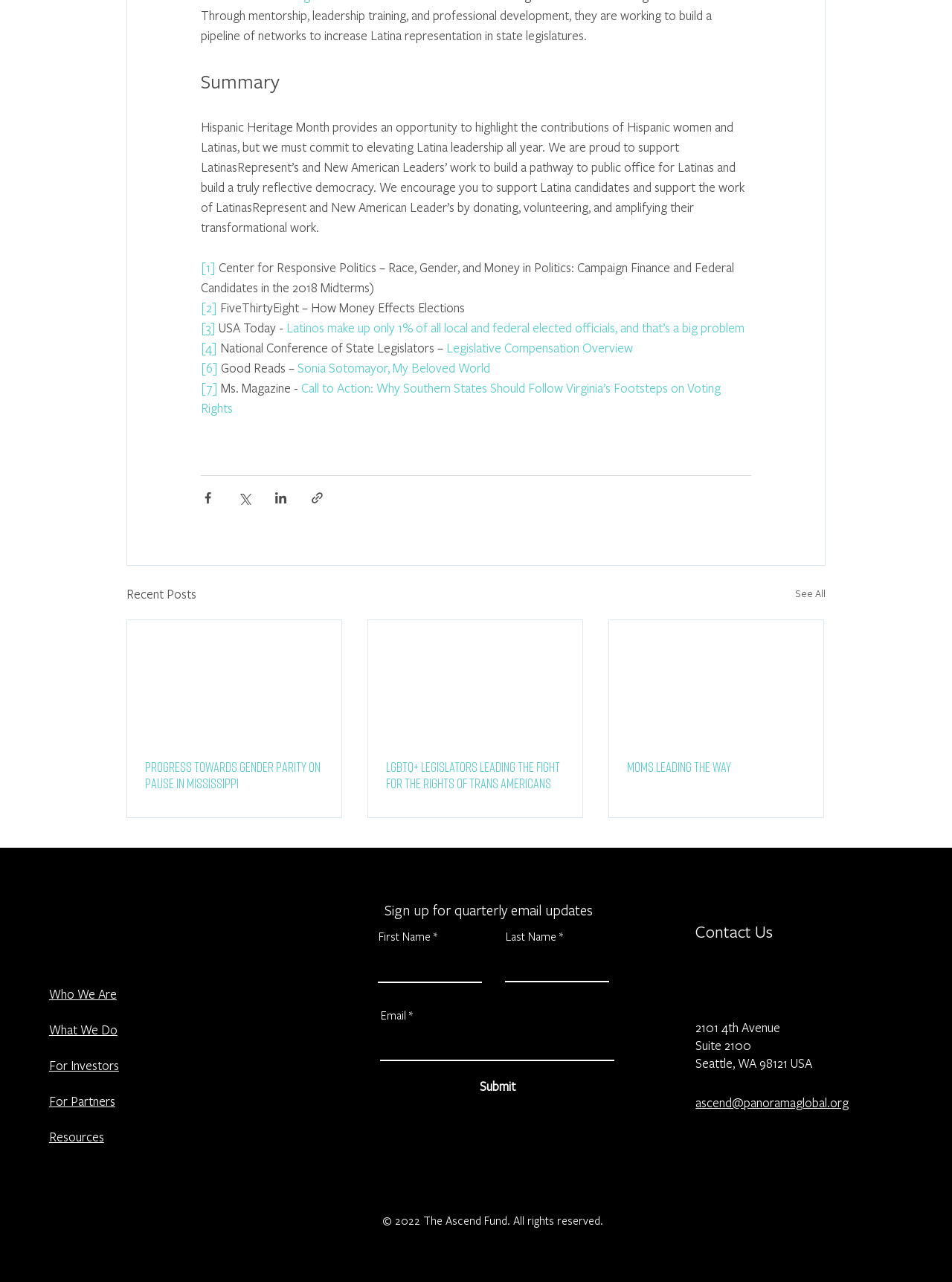Please give a short response to the question using one word or a phrase:
What is the email address to contact?

ascend@panoramaglobal.org